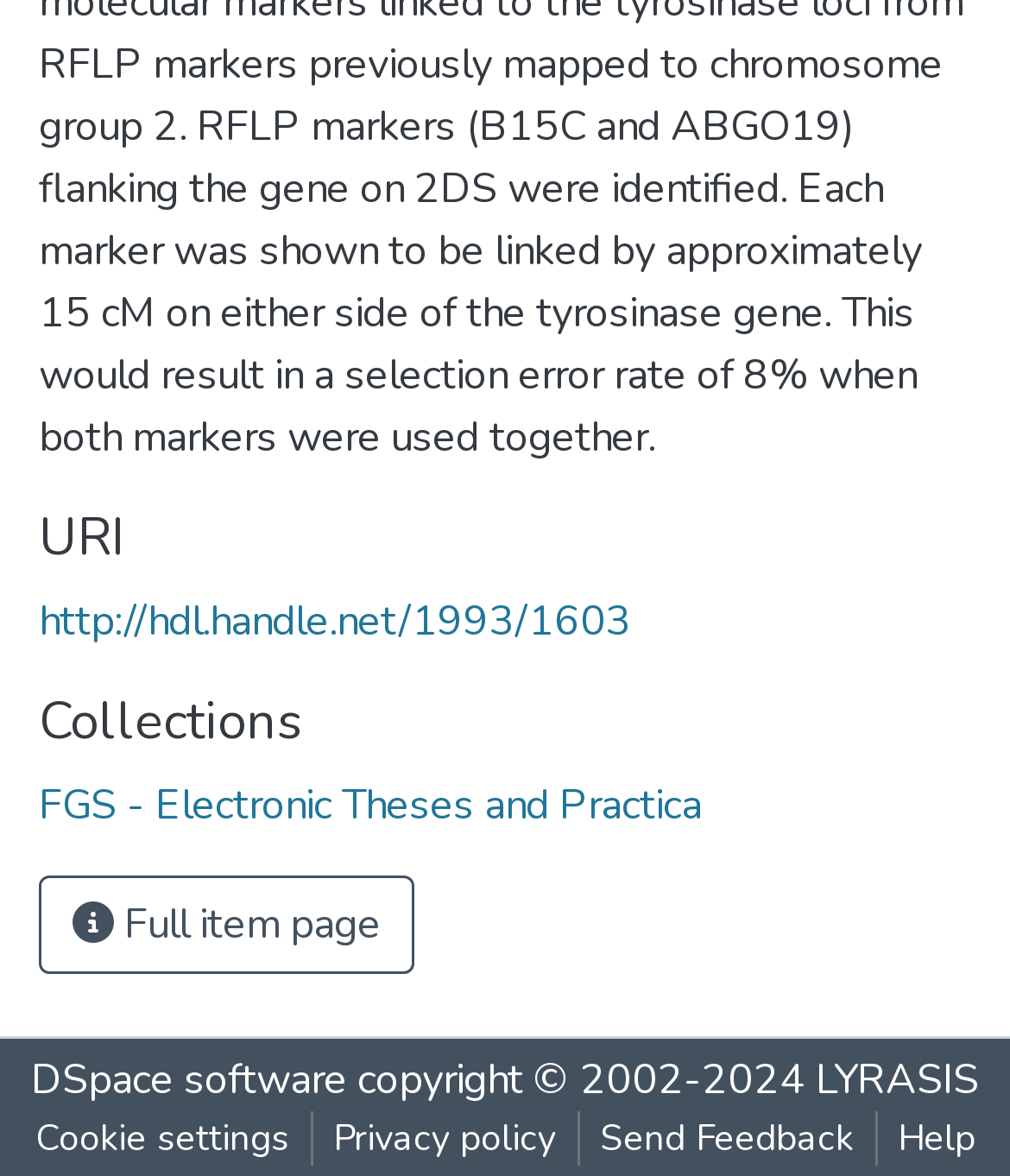What is the name of the software used?
Provide a detailed answer to the question using information from the image.

The name of the software used can be found in the link element with the text 'DSpace software' which is located at the bottom of the page.